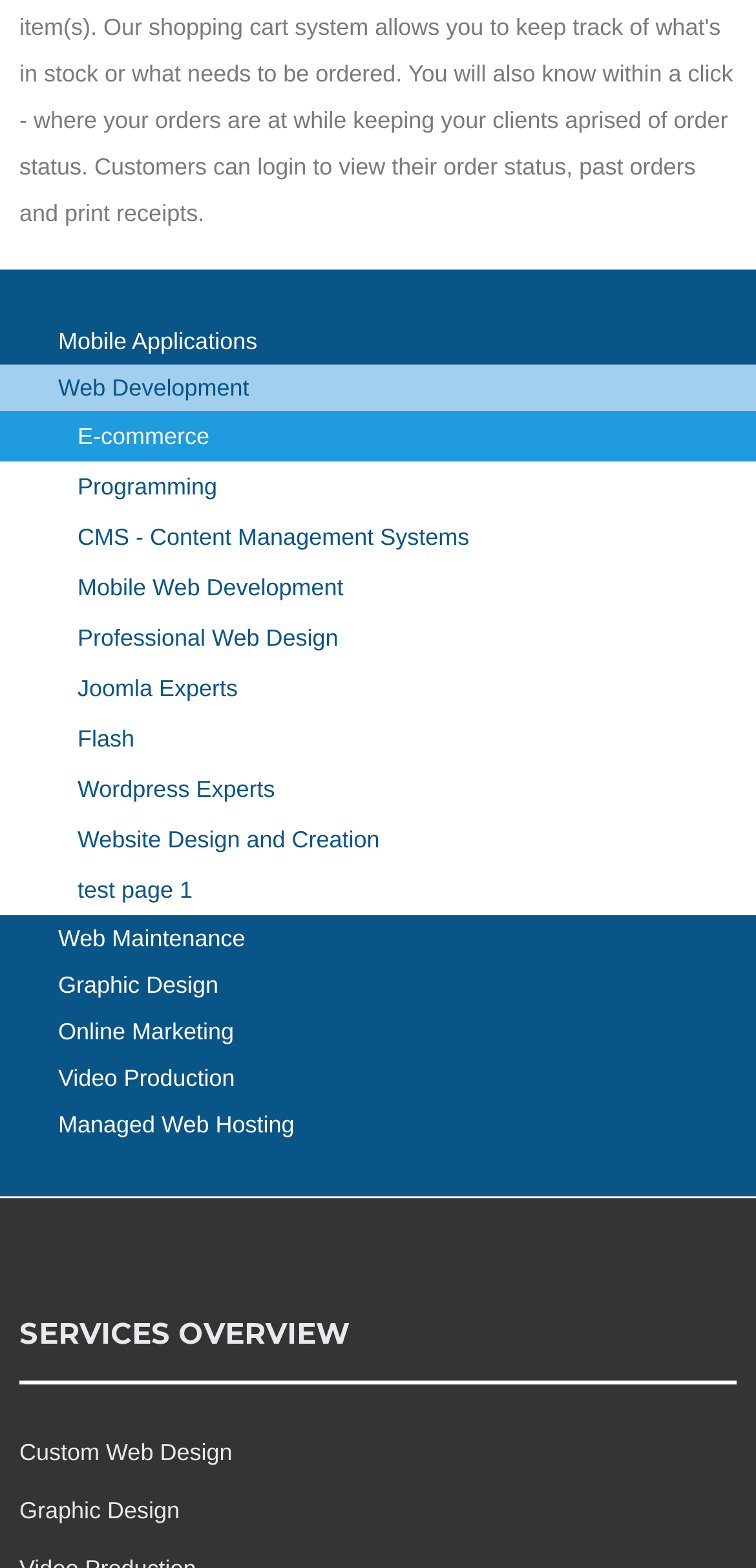What is the service listed above 'E-commerce'?
Based on the image, give a concise answer in the form of a single word or short phrase.

Web Development